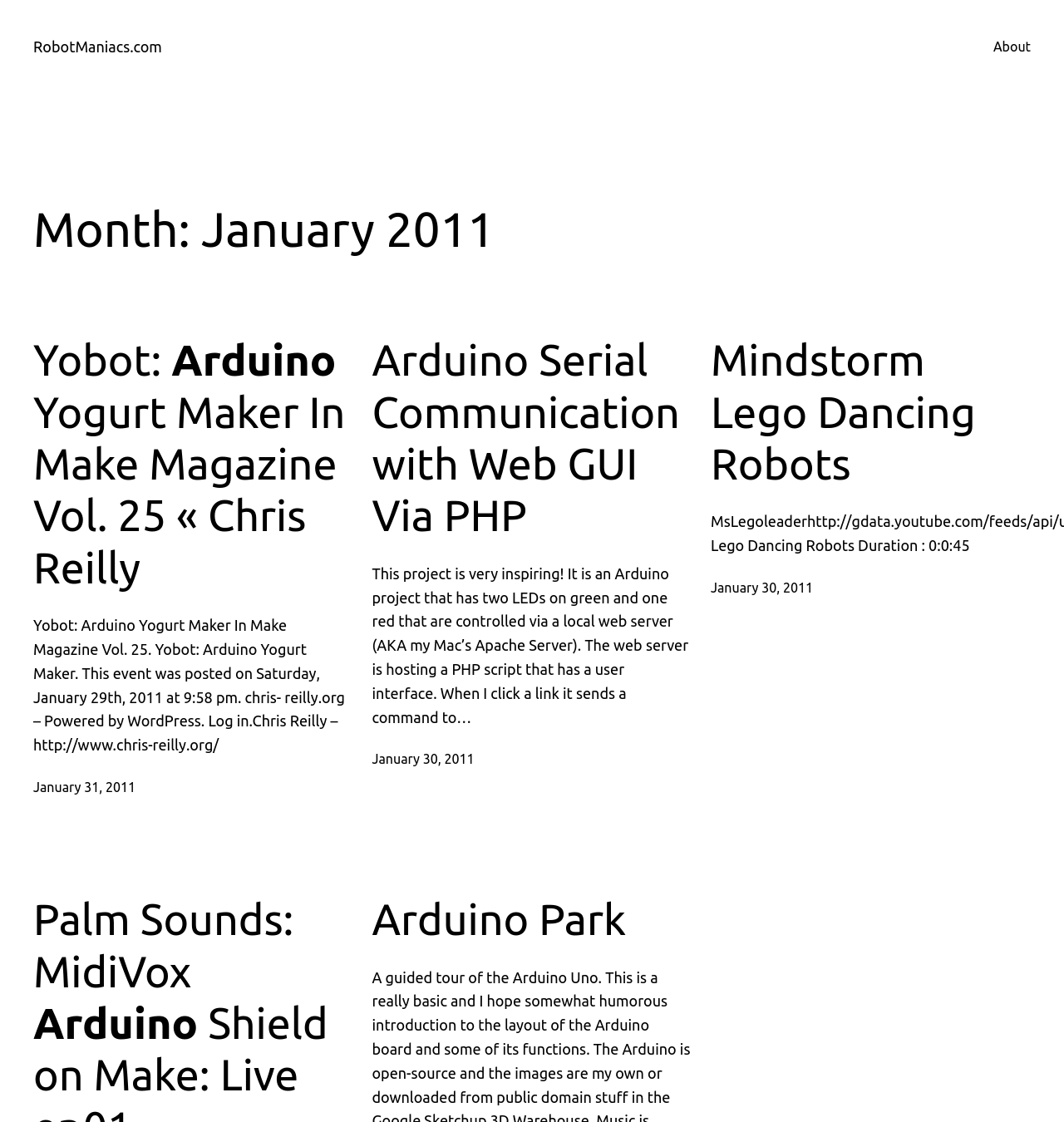Please reply with a single word or brief phrase to the question: 
How many articles are on this webpage?

4